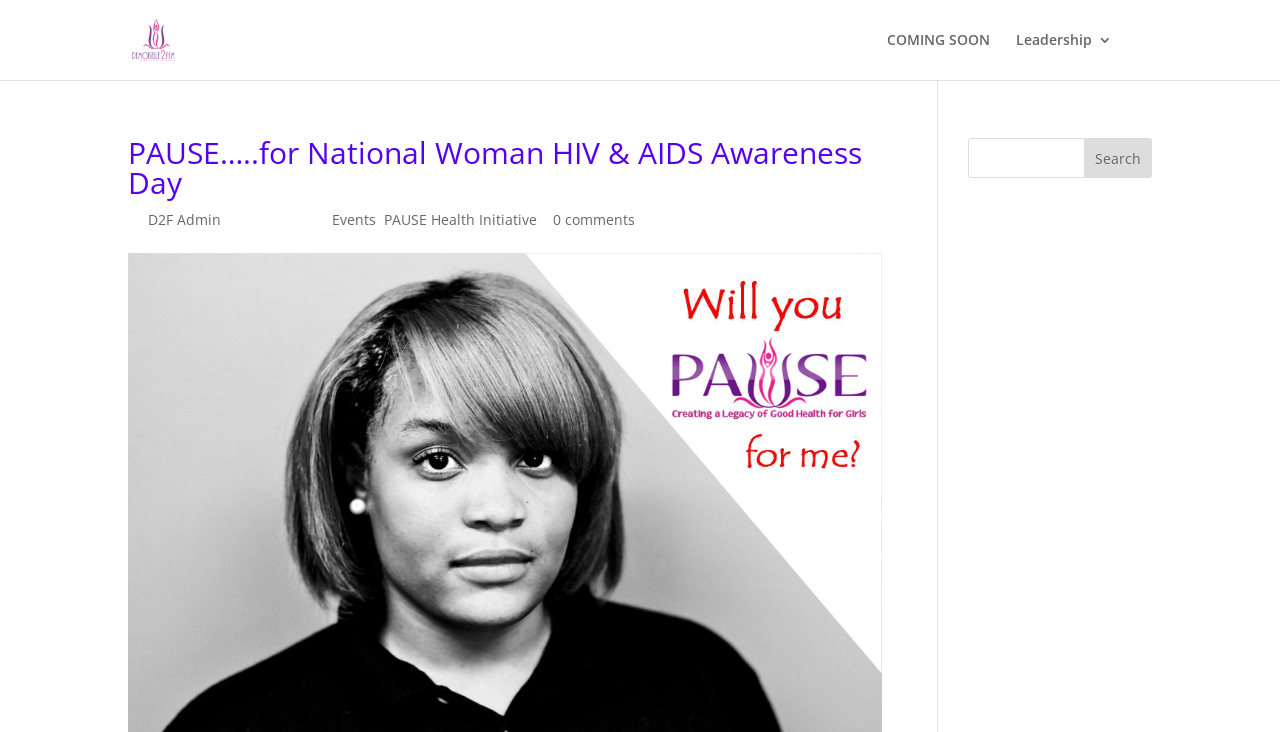Describe the webpage in detail, including text, images, and layout.

The webpage is about National Woman HIV & AIDS Awareness Day, with the title "PAUSE…..for National Woman HIV & AIDS Awareness Day" prominently displayed near the top of the page. Below the title, there is a section with the organization's name, "Demoiselle 2 Femme, NFP", which is accompanied by a small image of the organization's logo.

On the top-right corner of the page, there are three links: "COMING SOON", "Leadership 3", and a search bar. The search bar is a thin horizontal box that spans most of the width of the page.

The main content of the page is divided into two sections. The left section has a heading with the same title as the page, followed by a byline that reads "by D2F Admin" and a date "Mar 1, 2013". Below the byline, there are several links, including "Events", "PAUSE Health Initiative", and "0 comments".

On the right side of the page, there is another search bar with a button labeled "Search". This search bar is slightly smaller than the one on the top-right corner.

Overall, the webpage has a simple layout with a focus on providing information about National Woman HIV & AIDS Awareness Day and the organization Demoiselle 2 Femme, NFP.